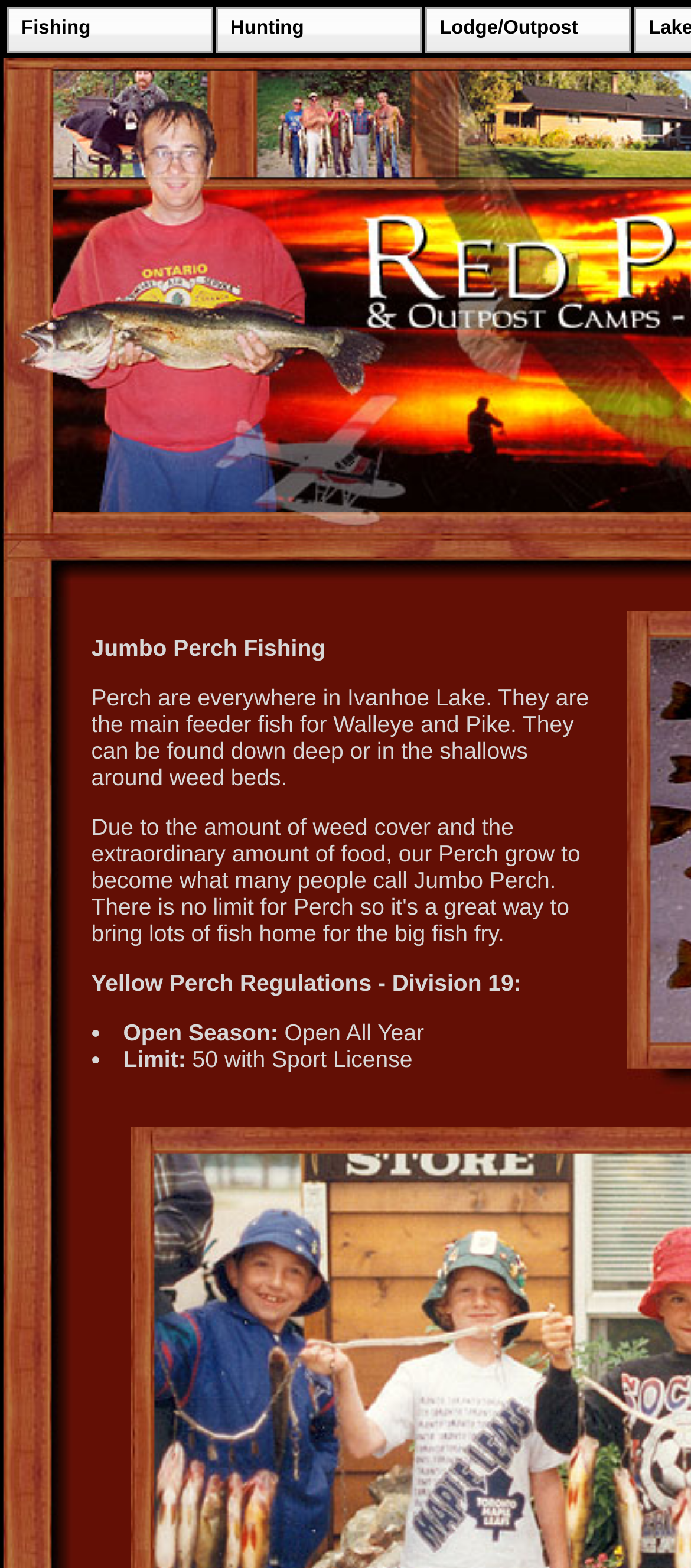Please give a succinct answer to the question in one word or phrase:
What is the main feeder fish for Walleye and Pike?

Perch